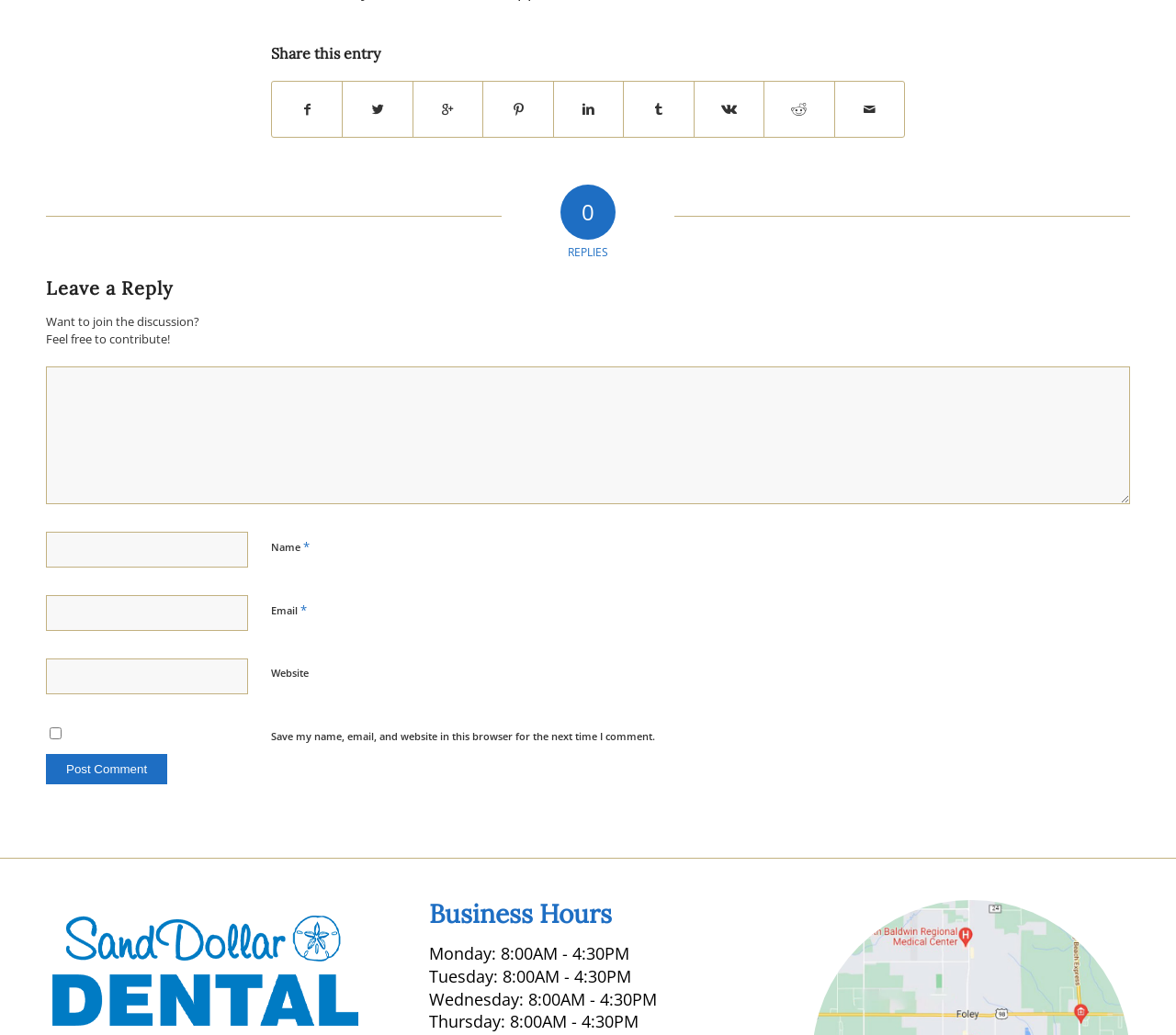What is the purpose of the textboxes? Based on the image, give a response in one word or a short phrase.

Leave a comment